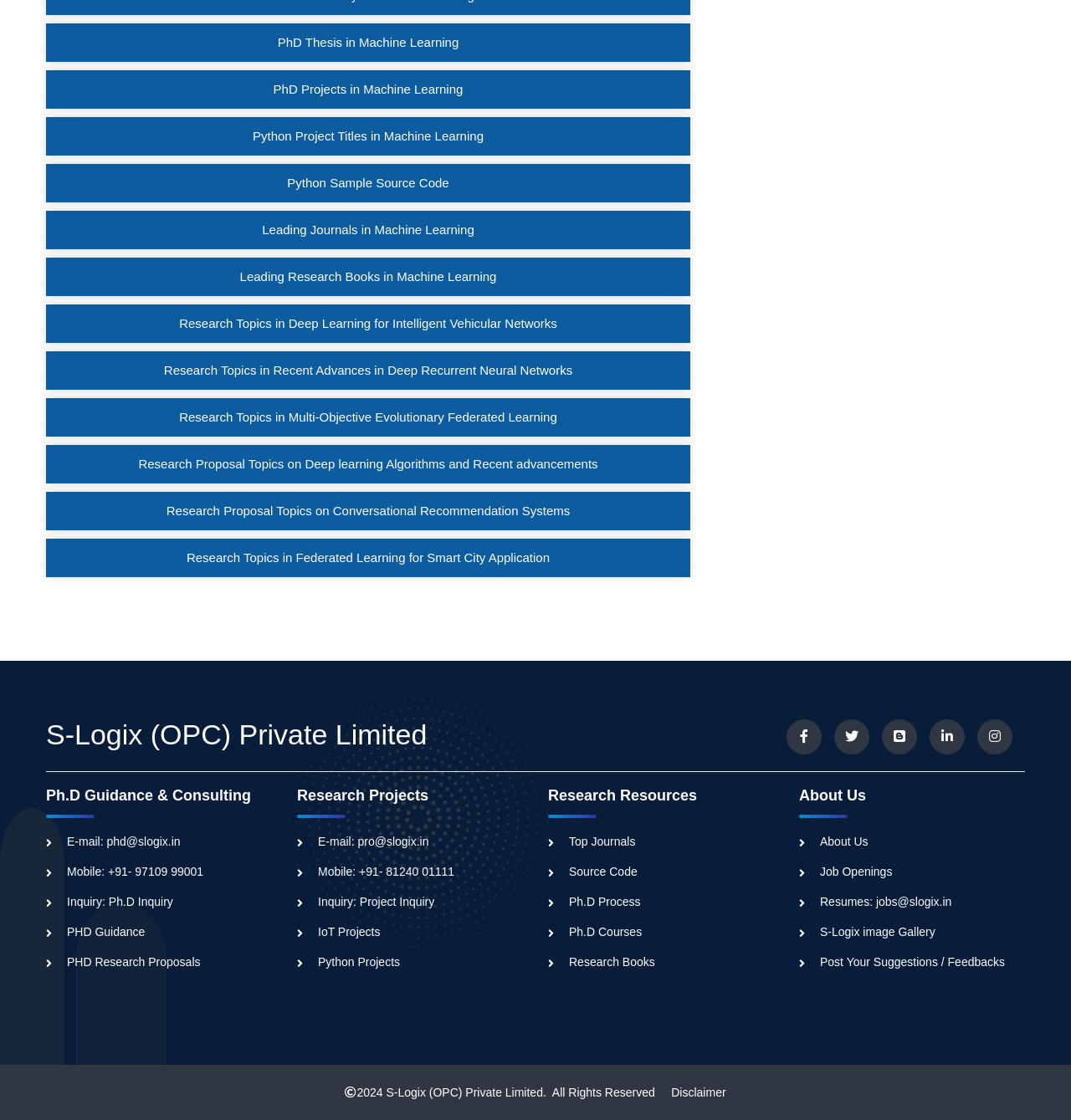What is the last item under 'Research Resources'?
Respond to the question with a single word or phrase according to the image.

Research Books